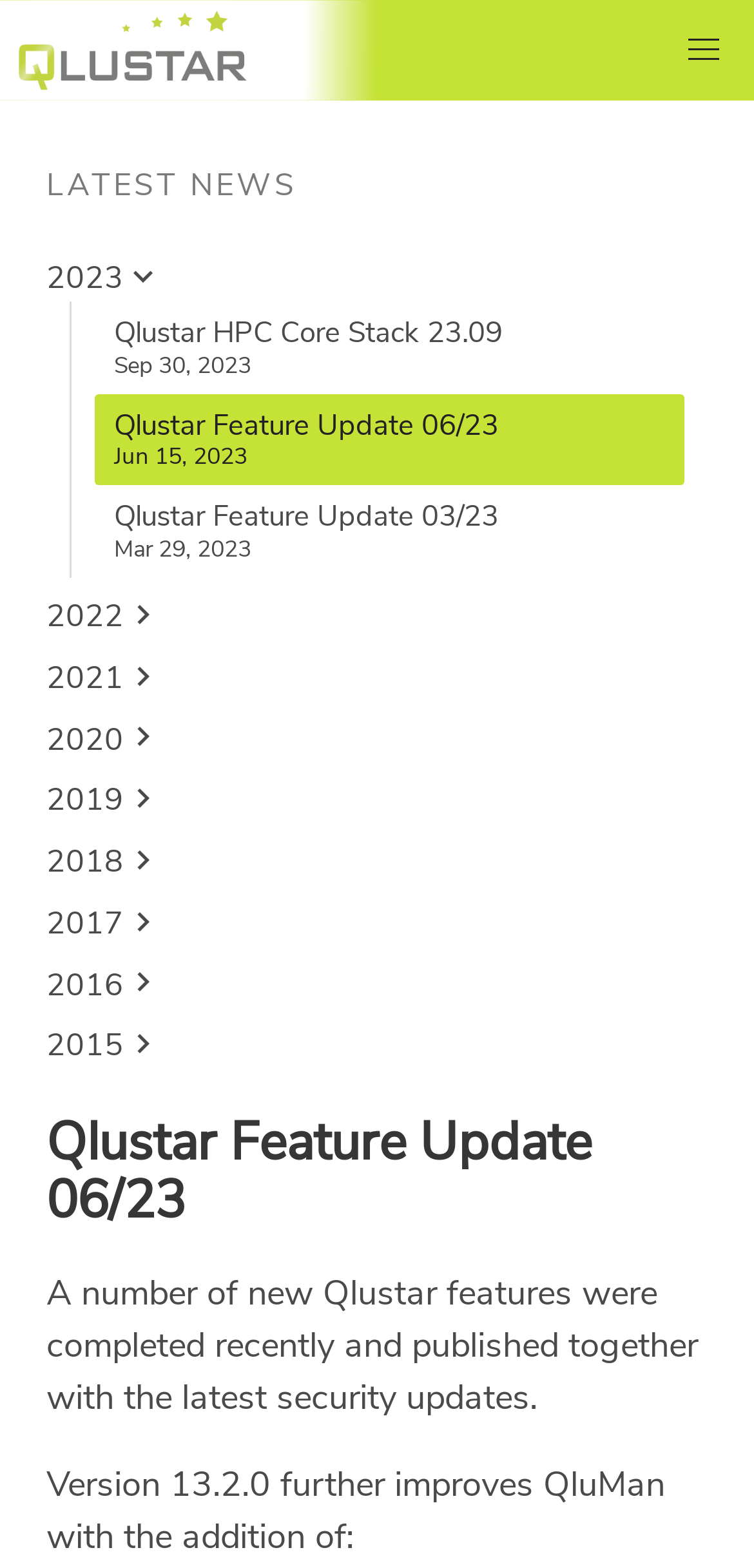Determine the bounding box coordinates of the UI element described below. Use the format (top-left x, top-left y, bottom-right x, bottom-right y) with floating point numbers between 0 and 1: aria-label="menu"

[0.867, 0.0, 1.0, 0.064]